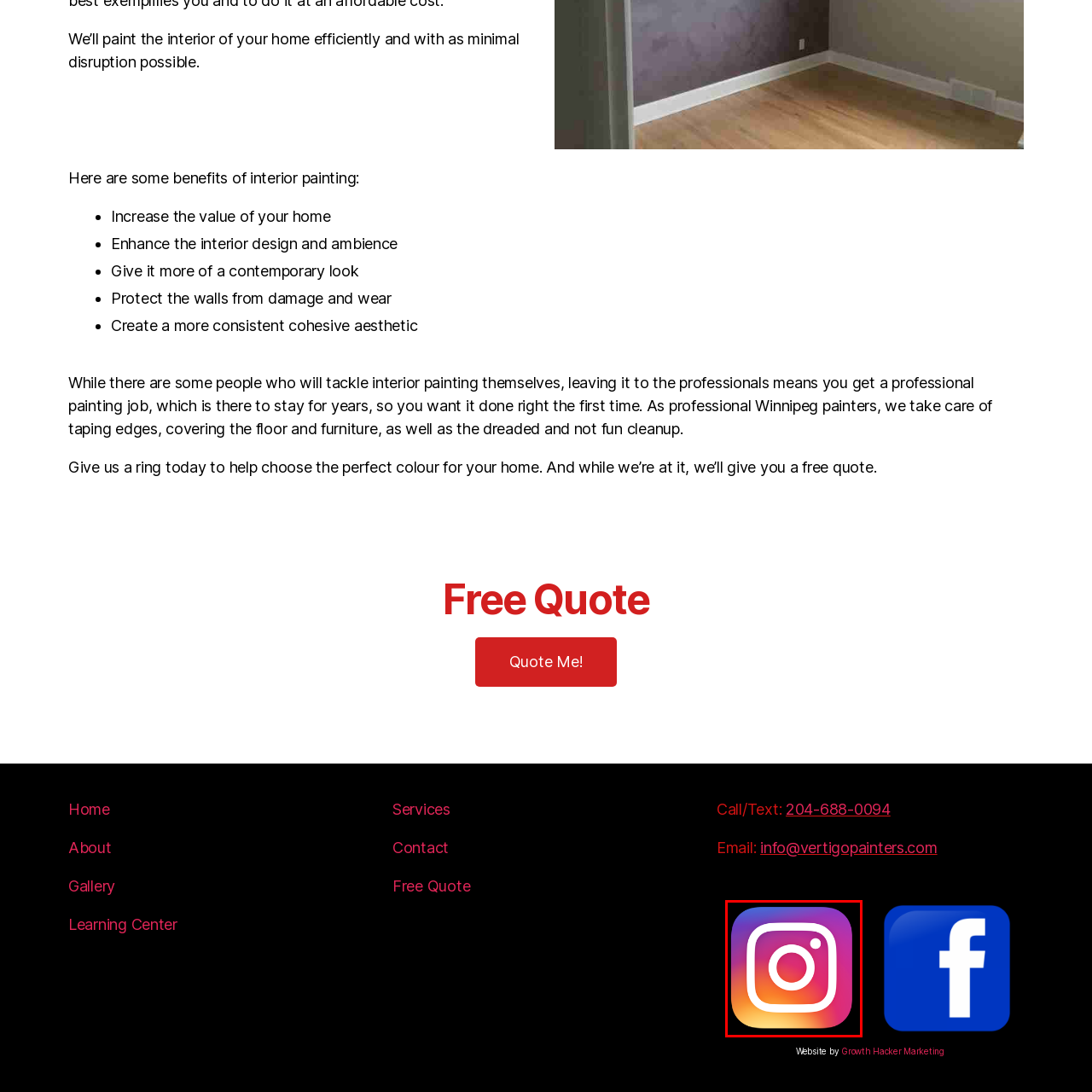Concentrate on the image inside the red border and answer the question in one word or phrase: 
Where is the Instagram logo located?

Bottom left corner